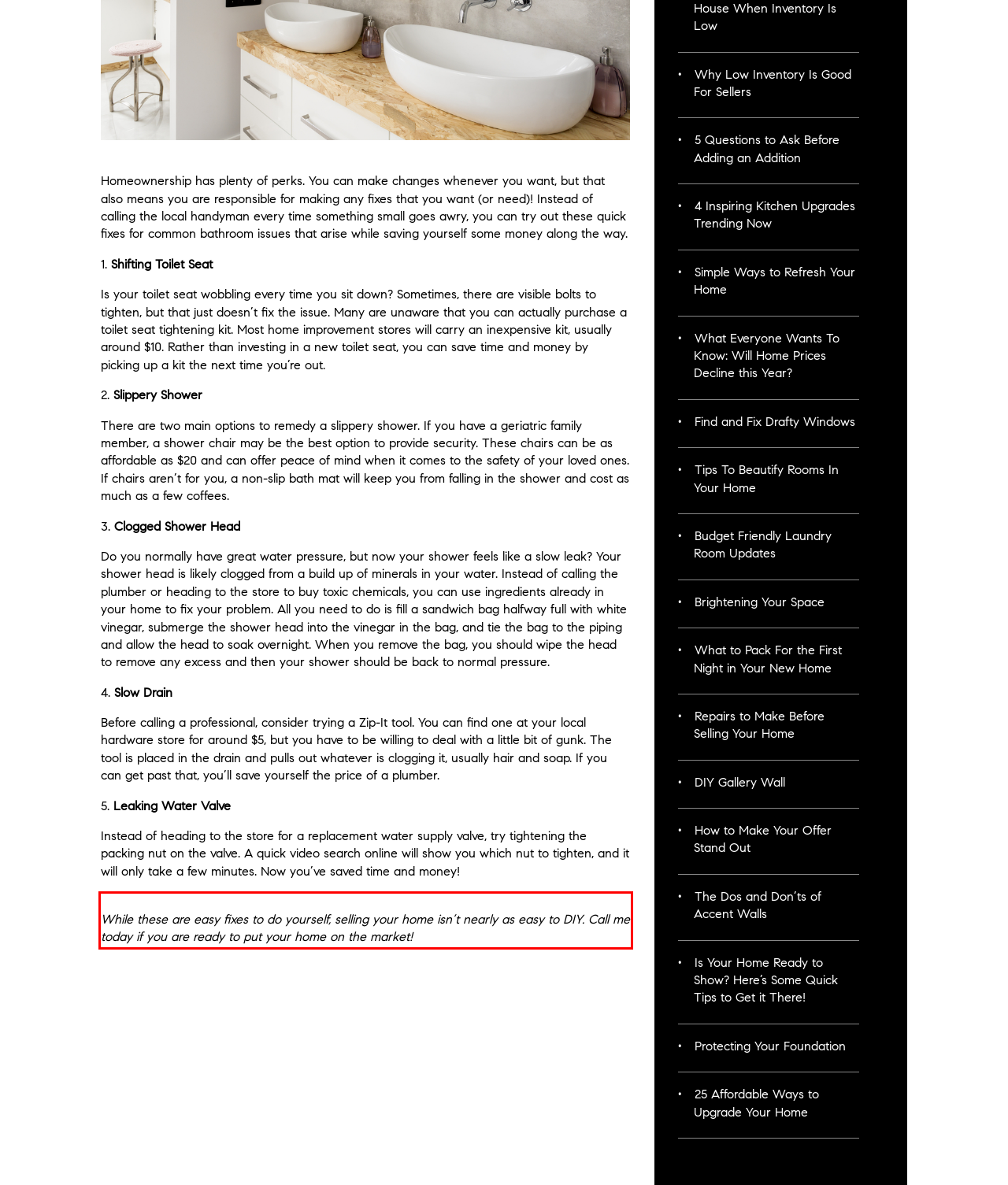Given a webpage screenshot, identify the text inside the red bounding box using OCR and extract it.

While these are easy fixes to do yourself, selling your home isn’t nearly as easy to DIY. Call me today if you are ready to put your home on the market!